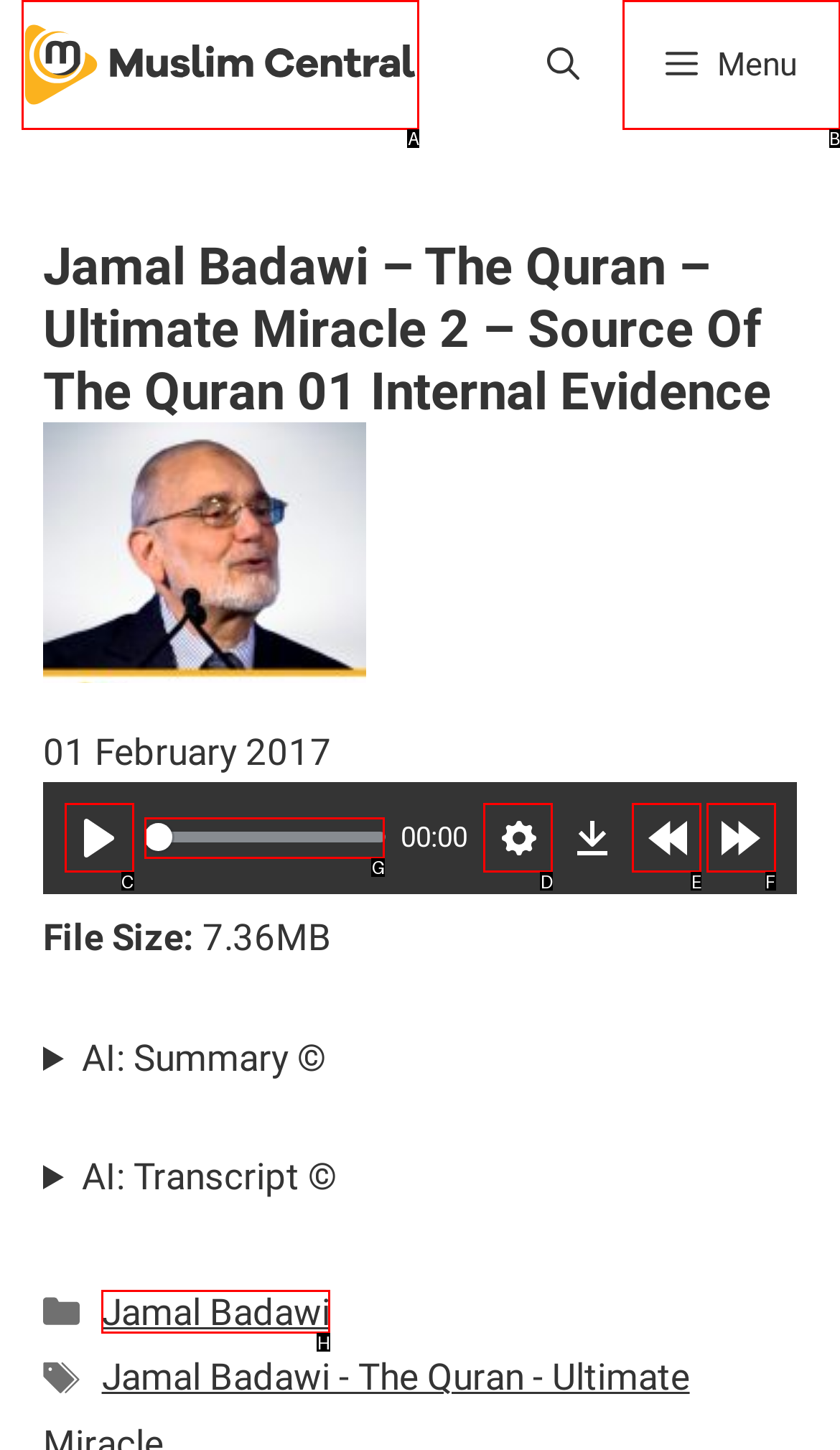Please indicate which option's letter corresponds to the task: Adjust the seek slider by examining the highlighted elements in the screenshot.

G